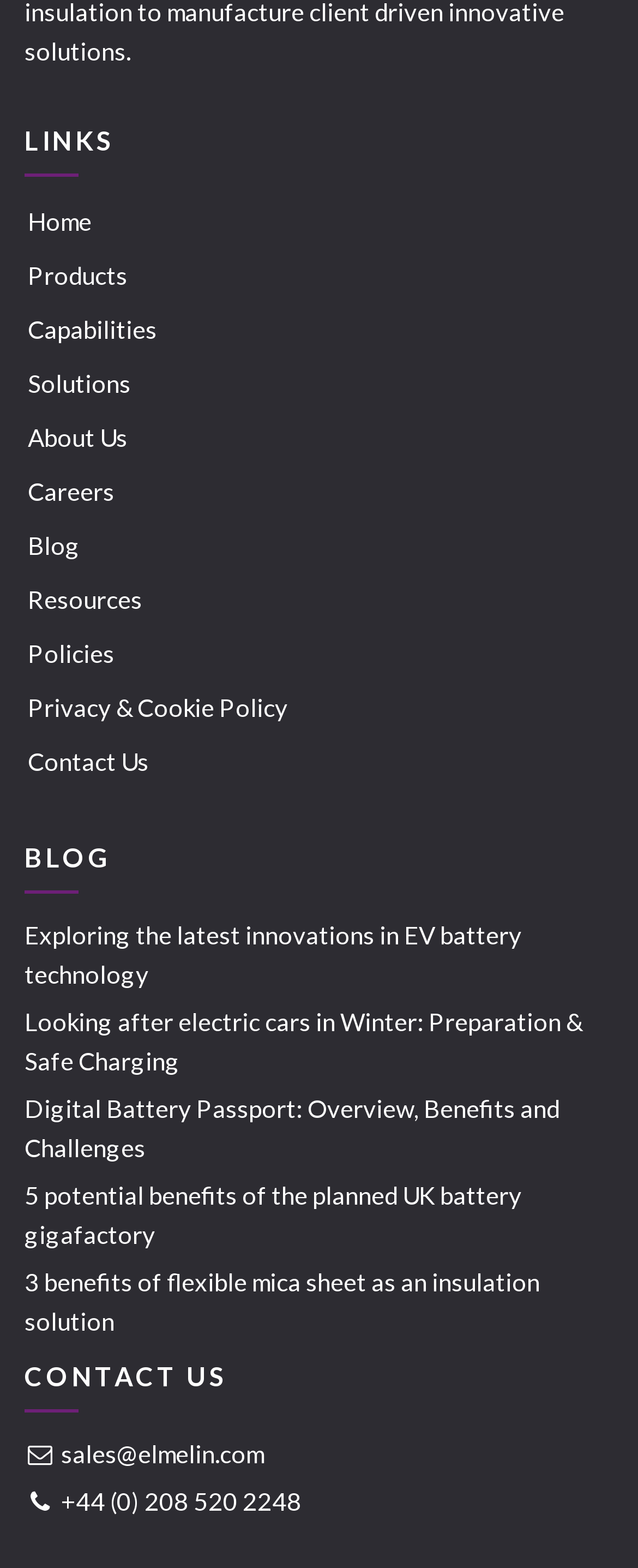Using the element description: "Privacy & Cookie Policy", determine the bounding box coordinates. The coordinates should be in the format [left, top, right, bottom], with values between 0 and 1.

[0.044, 0.438, 0.451, 0.464]